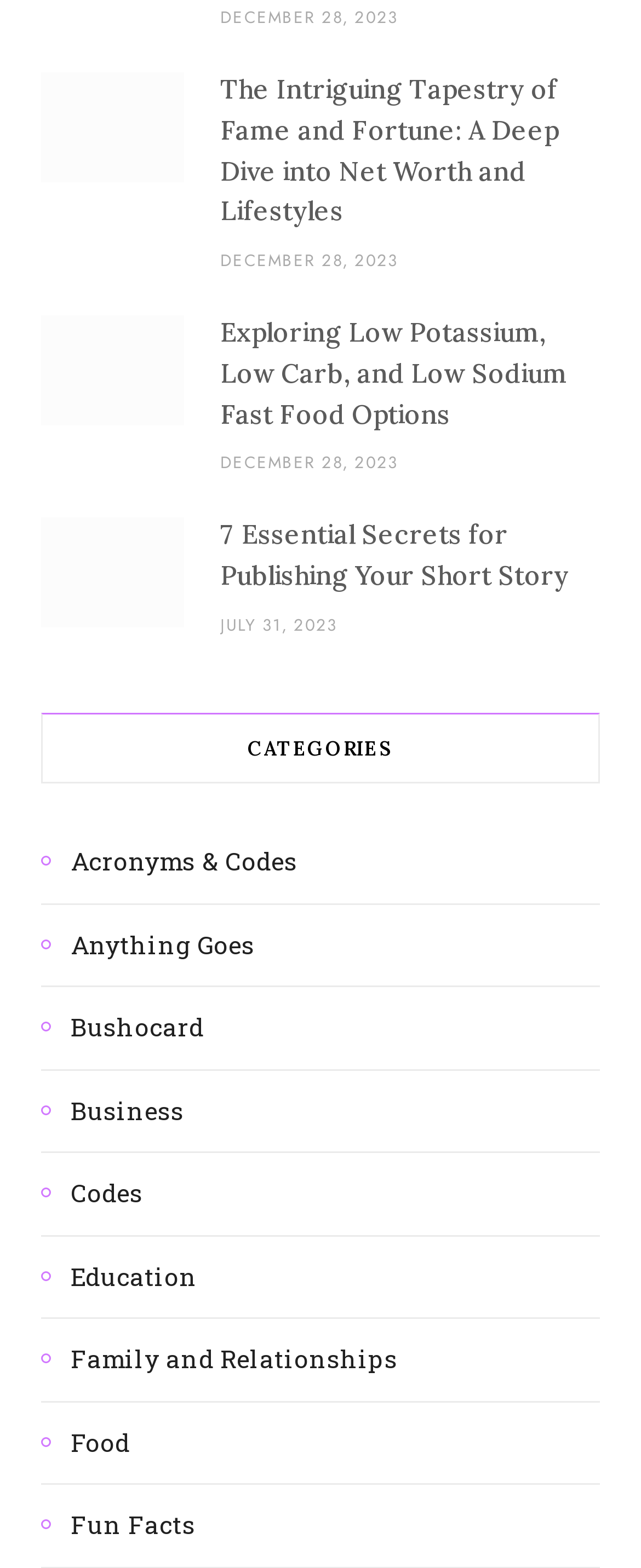Please locate the bounding box coordinates of the element's region that needs to be clicked to follow the instruction: "view kim lee net worth". The bounding box coordinates should be provided as four float numbers between 0 and 1, i.e., [left, top, right, bottom].

[0.064, 0.046, 0.287, 0.116]